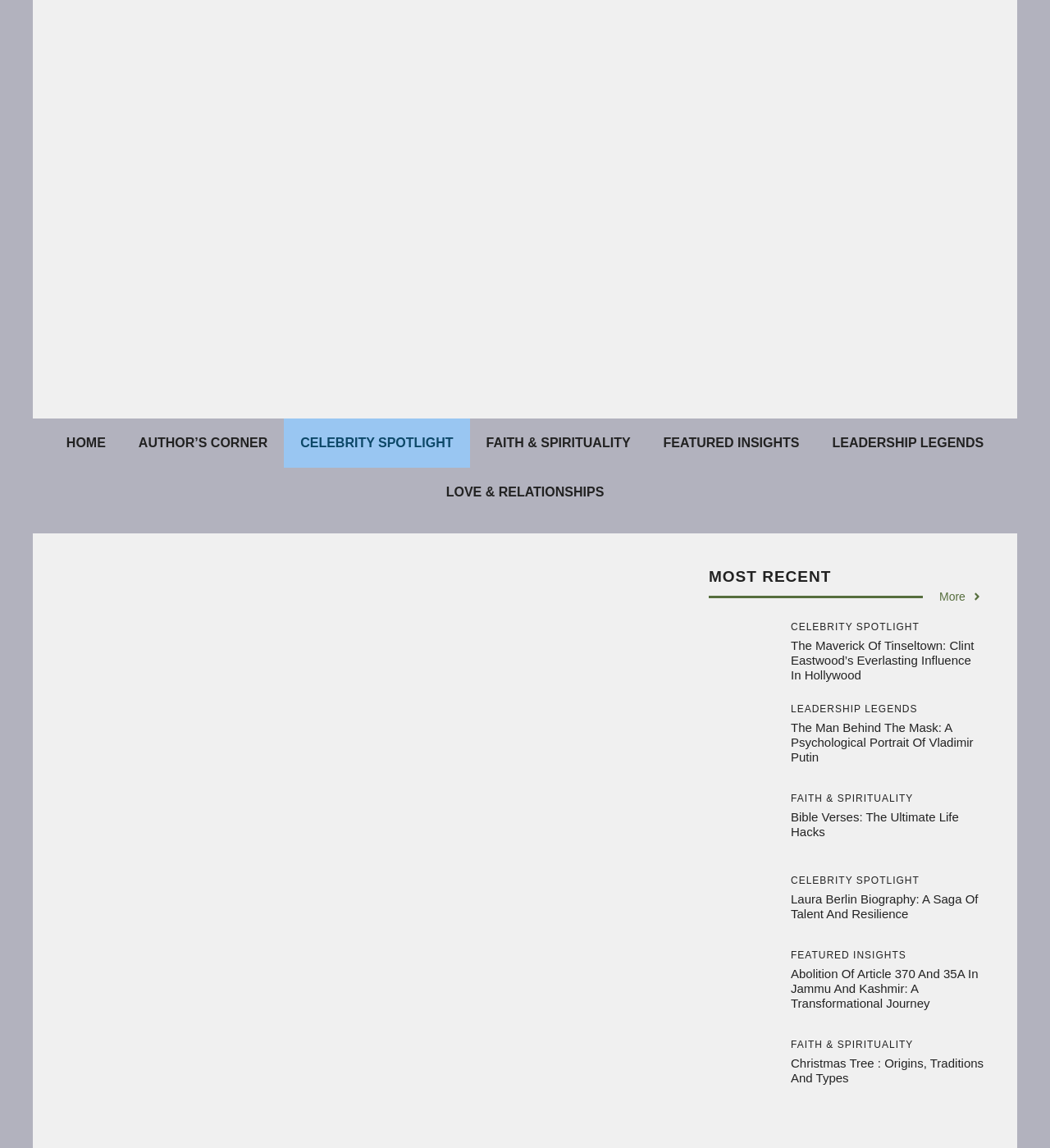Identify the bounding box coordinates of the area you need to click to perform the following instruction: "Read the article 'Laura Berlin Biography: A Saga Of Talent And Resilience'".

[0.753, 0.777, 0.938, 0.803]